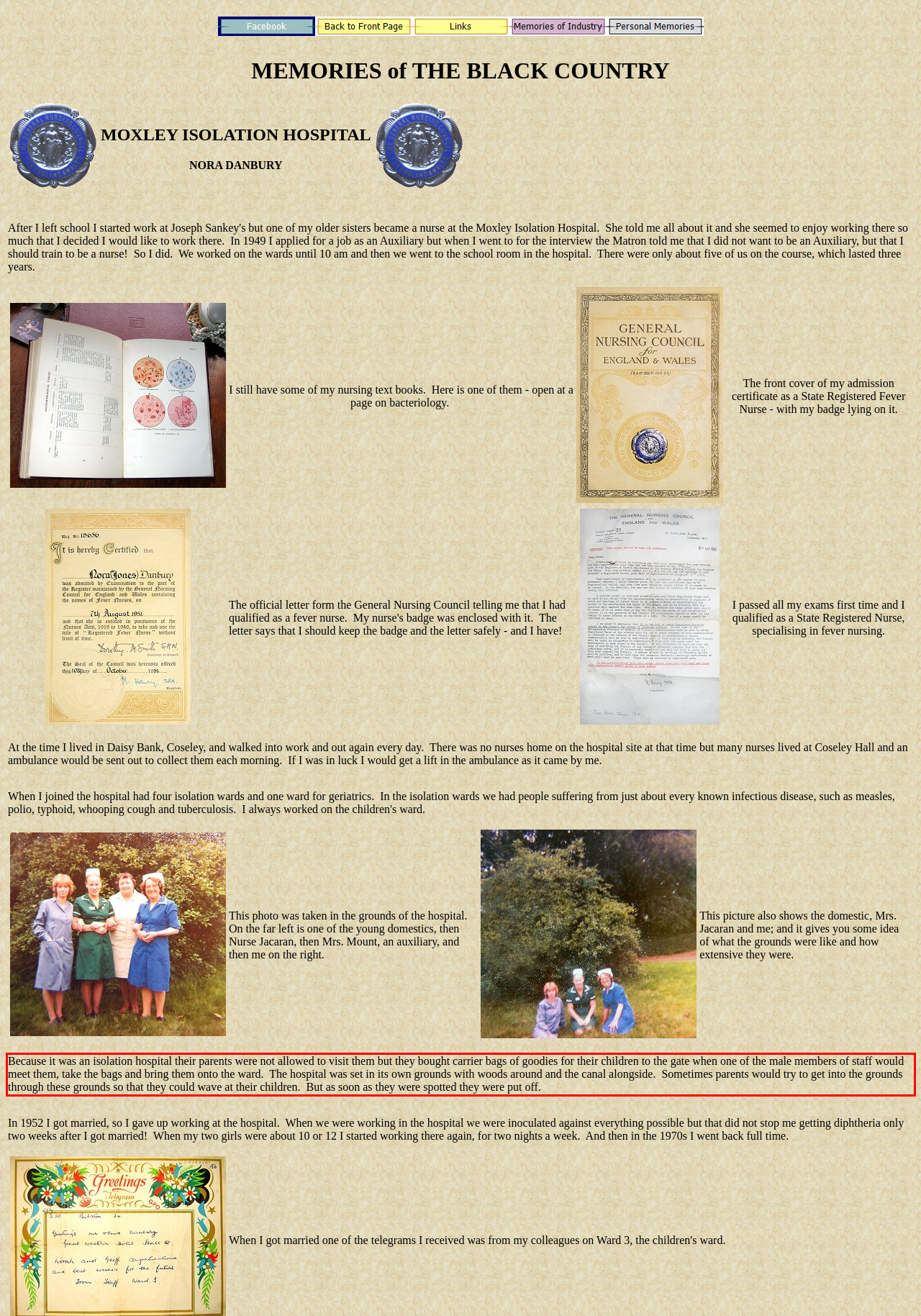Within the screenshot of the webpage, there is a red rectangle. Please recognize and generate the text content inside this red bounding box.

Because it was an isolation hospital their parents were not allowed to visit them but they bought carrier bags of goodies for their children to the gate when one of the male members of staff would meet them, take the bags and bring them onto the ward. The hospital was set in its own grounds with woods around and the canal alongside. Sometimes parents would try to get into the grounds through these grounds so that they could wave at their children. But as soon as they were spotted they were put off.